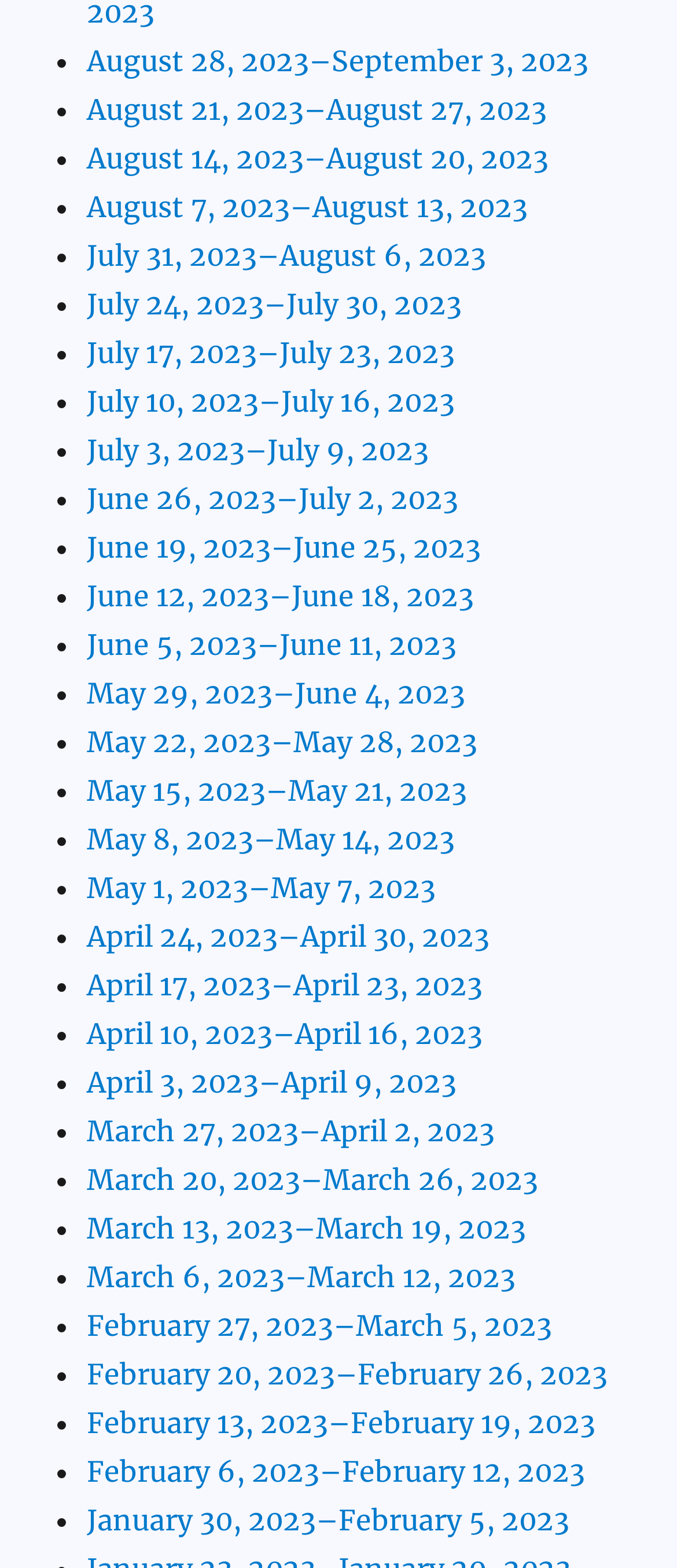What is the earliest date range listed?
Deliver a detailed and extensive answer to the question.

I looked at the list of links and found the earliest date range listed, which is 'January 30, 2023–February 5, 2023'.